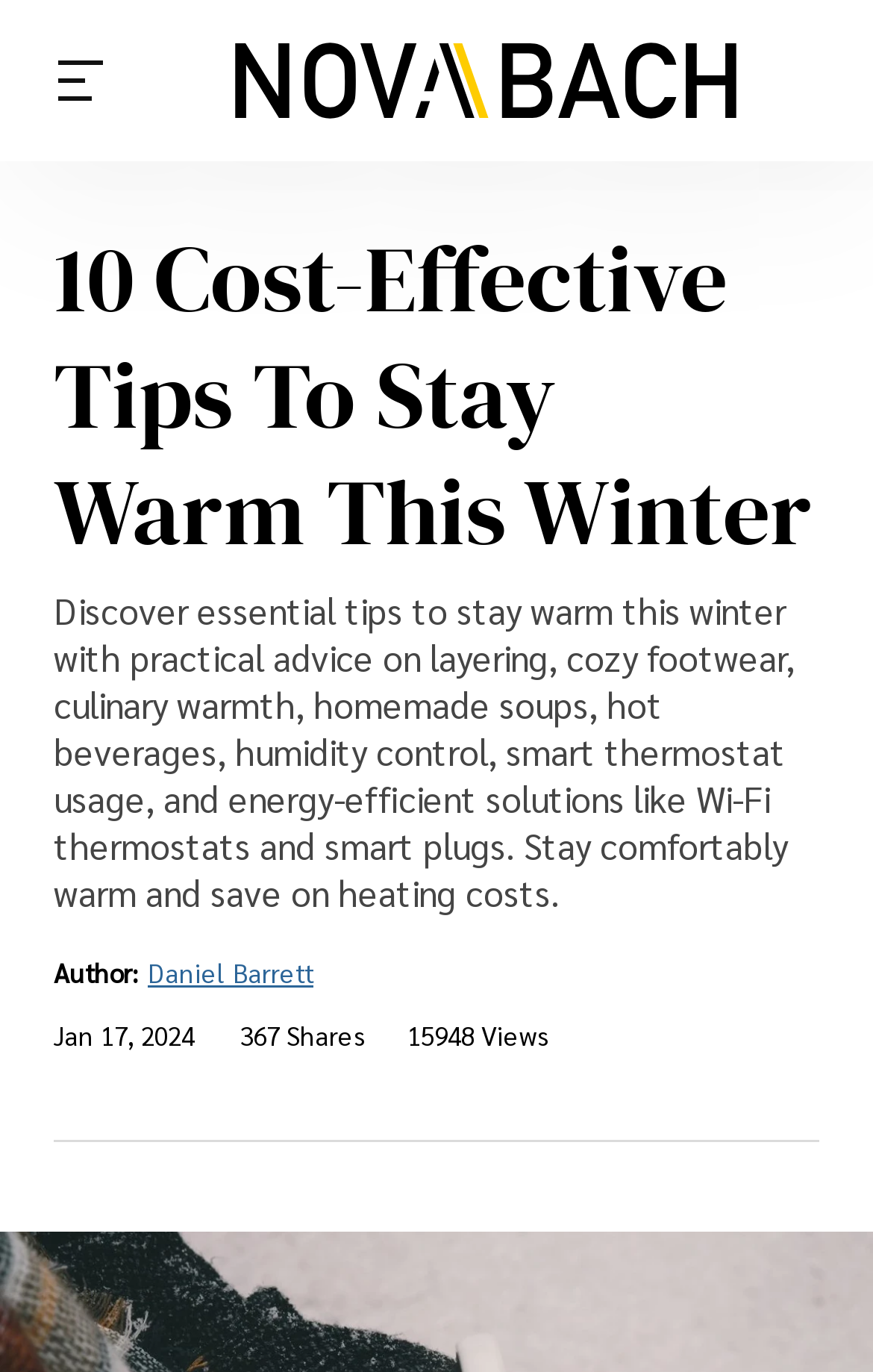What categories are available on this website?
We need a detailed and exhaustive answer to the question. Please elaborate.

I found the categories by looking at the heading elements that contain the category names, which are 'Tech', 'News', and 'Health', located near the top of the page.